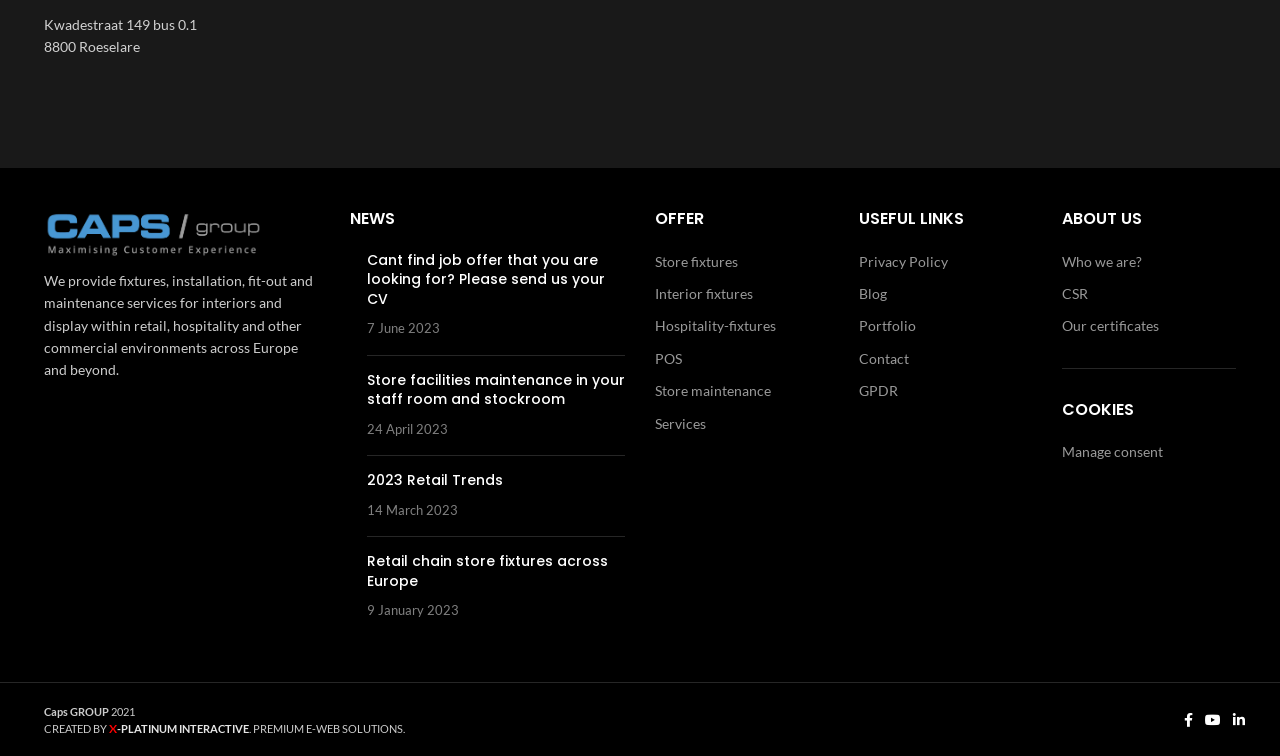Identify the bounding box coordinates for the element you need to click to achieve the following task: "Check the 'Privacy Policy'". The coordinates must be four float values ranging from 0 to 1, formatted as [left, top, right, bottom].

[0.671, 0.334, 0.74, 0.357]